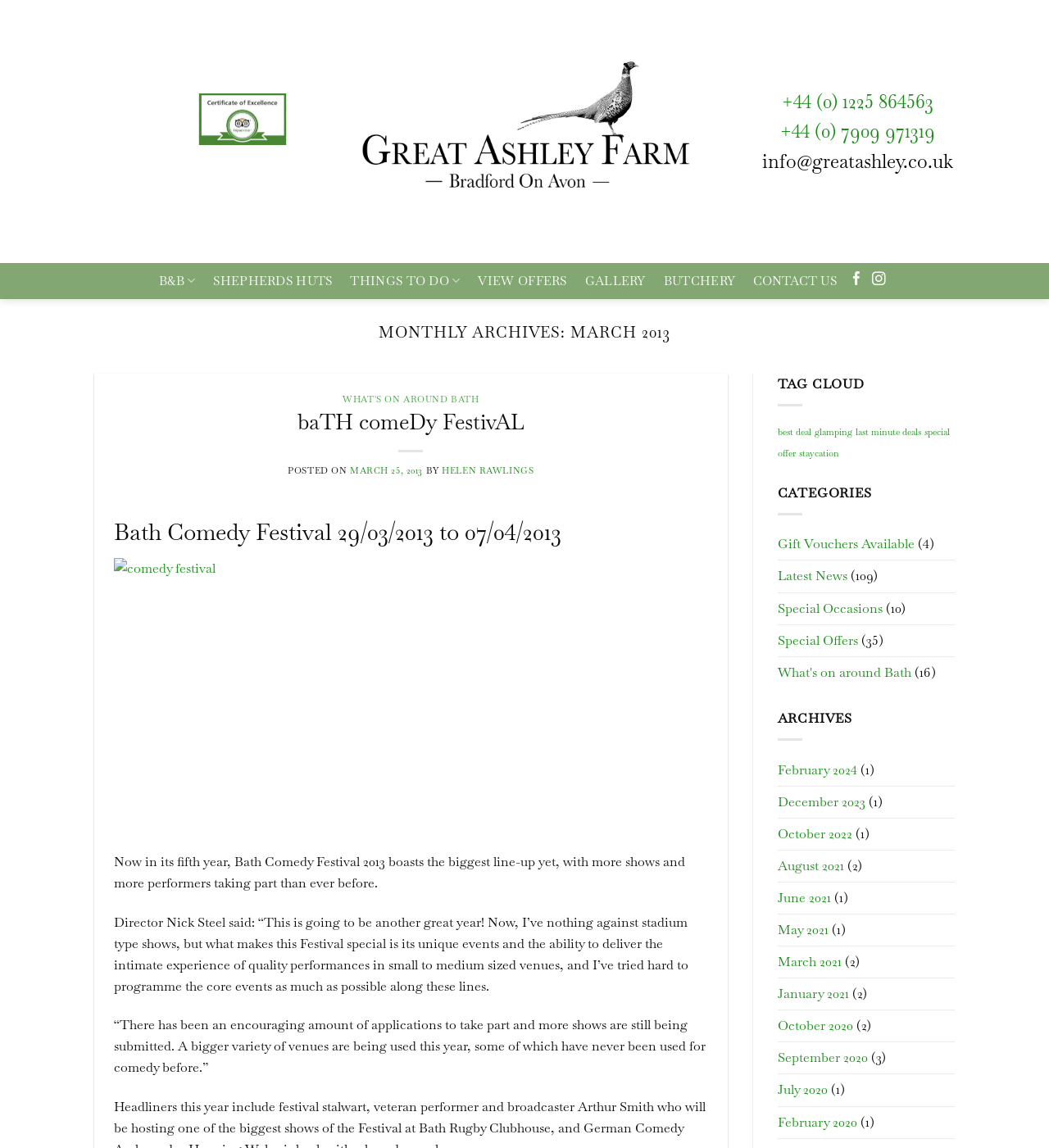Construct a comprehensive caption that outlines the webpage's structure and content.

The webpage is about Great Ashley Farm, a bed and breakfast in Bradford On Avon. At the top, there is a logo of Great Ashley Farm, which is also a link. Below the logo, there are three contact links: two phone numbers and an email address. 

To the left of the contact links, there is a menu with several options, including B&B, Shepherds Huts, Things to Do, View Offers, Gallery, Butchery, and Contact Us. Below the menu, there are two social media links to follow Great Ashley Farm on Facebook and Instagram.

The main content of the webpage is divided into two sections. The top section has a heading "MONTHLY ARCHIVES: MARCH 2013" and features a post about the Bath Comedy Festival, which took place from March 29 to April 7, 2013. The post includes a heading, a brief description, and a quote from the festival director. 

Below the post, there are several links to other events and articles, including "WHAT'S ON AROUND BATH" and "baTH comeDy FestivAL". There is also a tag cloud with several tags, including "best deal", "glamping", "last minute deals", and "special offer".

The bottom section of the webpage has several categories, including Gift Vouchers Available, Latest News, Special Occasions, Special Offers, and What's on around Bath. Each category has a link and a number in parentheses, indicating the number of items in that category. 

There is also an archives section, which lists links to previous months, from February 2024 to January 2021. Each link has a number in parentheses, indicating the number of items in that month's archive. 

At the very bottom of the webpage, there is a "Go to top" link.